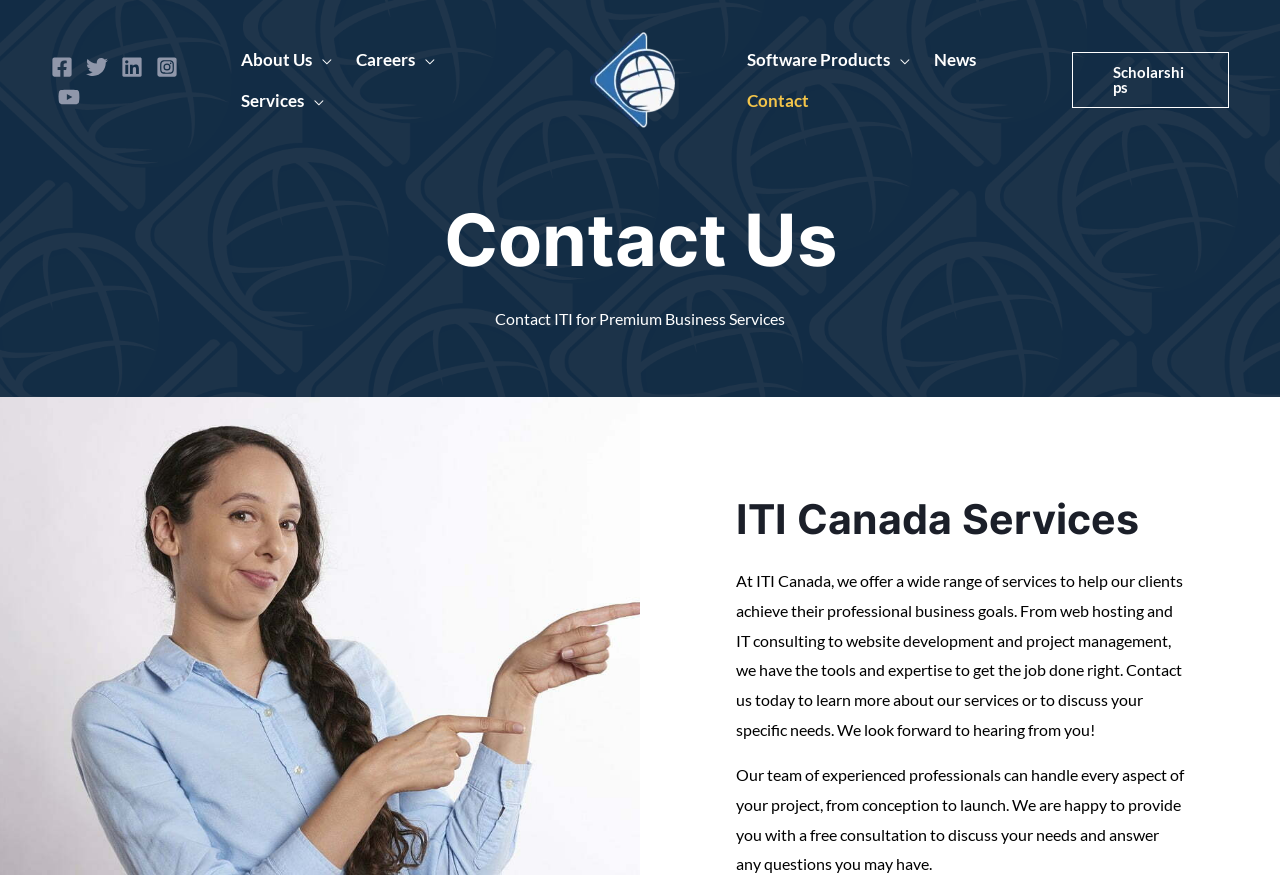Describe all the visual and textual components of the webpage comprehensively.

The webpage is about ITI Canada, a company that offers various business services. At the top left corner, there are five social media links, including Facebook, Twitter, Linkedin, Instagram, and YouTube, each represented by an image. 

To the right of the social media links, there is a navigation menu with three main categories: About Us, Careers, and Services. Each category has a dropdown menu toggle. 

Below the navigation menu, there is a logo of ITI Canada, which is an image. 

On the right side of the page, there is another navigation menu with two categories: Software Products and News, as well as a Contact link. 

The main content of the page is about contacting ITI Canada for their services. There is a heading "Contact Us" and a paragraph of text that reads "Contact ITI for Premium Business Services". 

Below this, there is another heading "ITI Canada Services" and a longer paragraph of text that describes the services offered by ITI Canada, including web hosting, IT consulting, website development, and project management. The text also invites readers to contact them to learn more about their services or to discuss their specific needs. 

Finally, there is a third paragraph of text that highlights the expertise of ITI Canada's team and offers a free consultation to discuss readers' needs and answer any questions they may have.